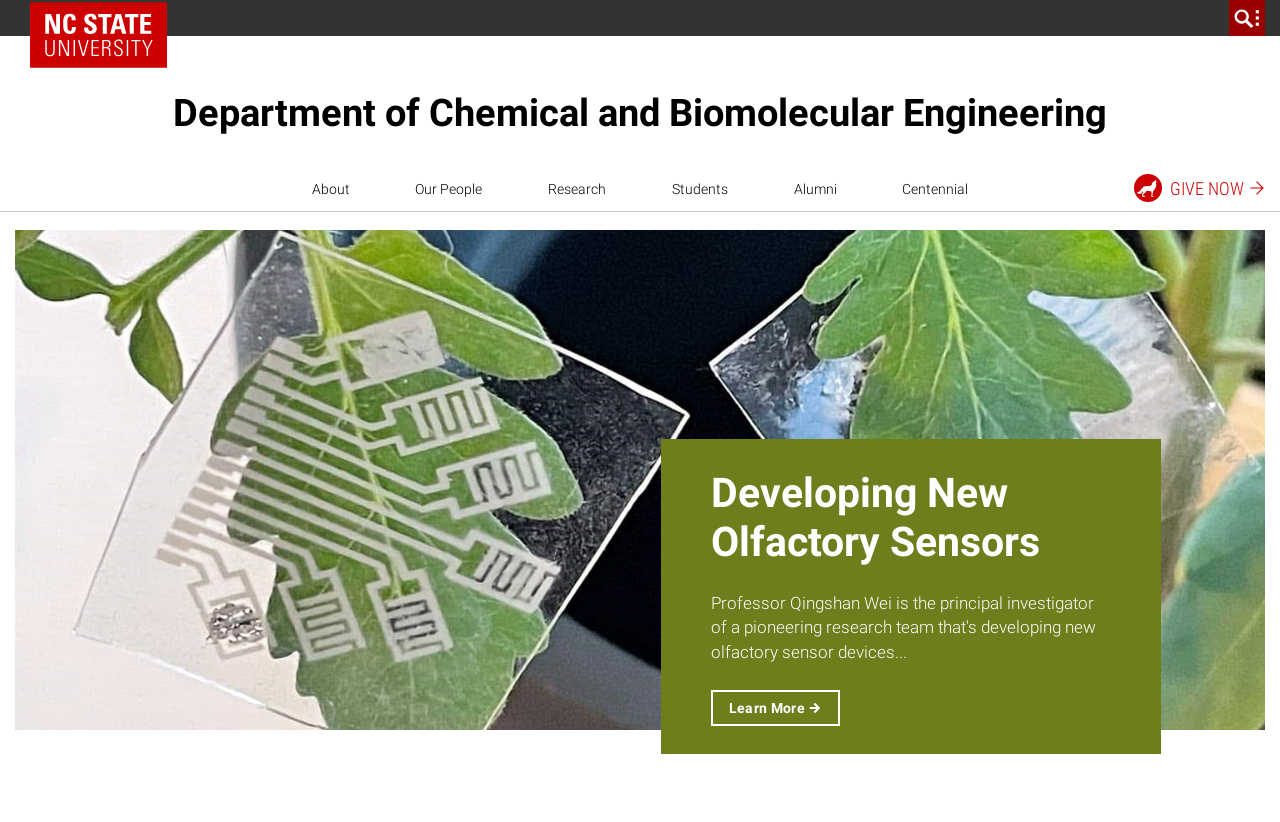Provide a brief response to the question below using a single word or phrase: 
What is the purpose of the search bar?

To search NC State resources